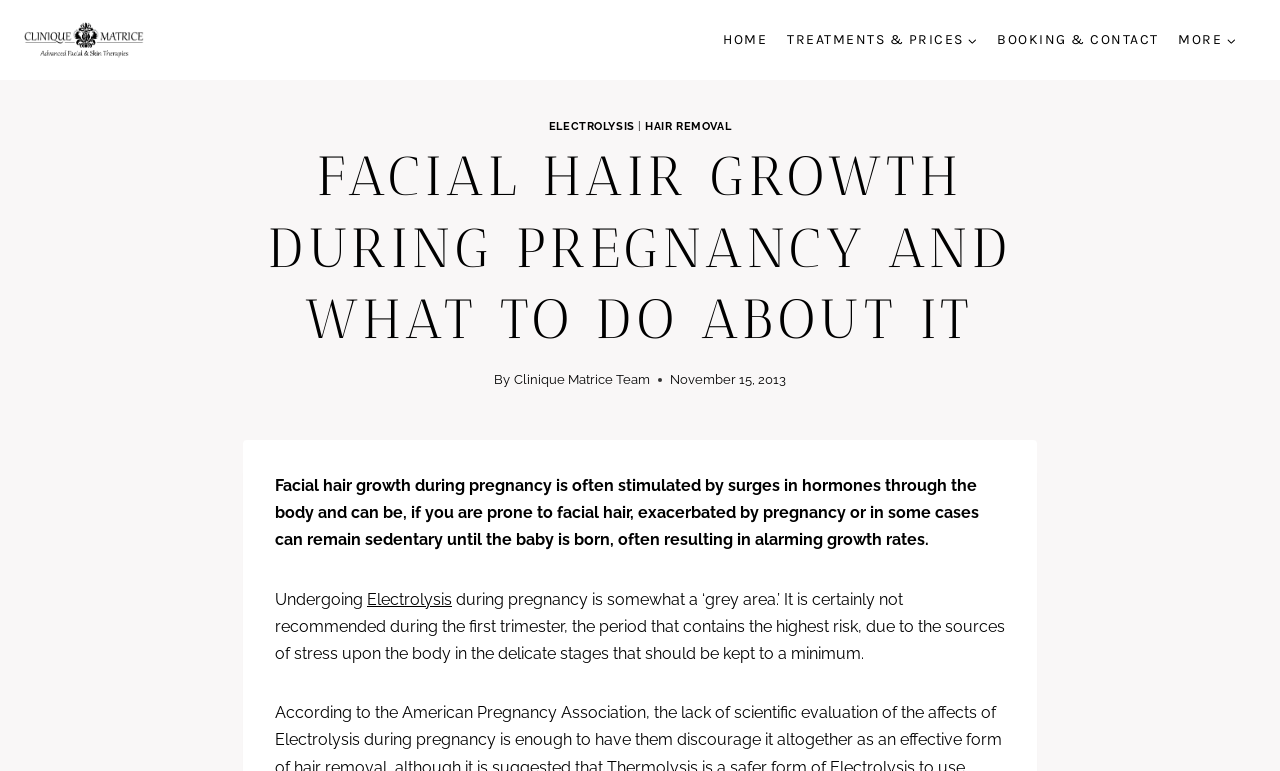Identify the bounding box coordinates necessary to click and complete the given instruction: "Expand the 'TREATMENTS & PRICES' menu".

[0.755, 0.026, 0.765, 0.078]